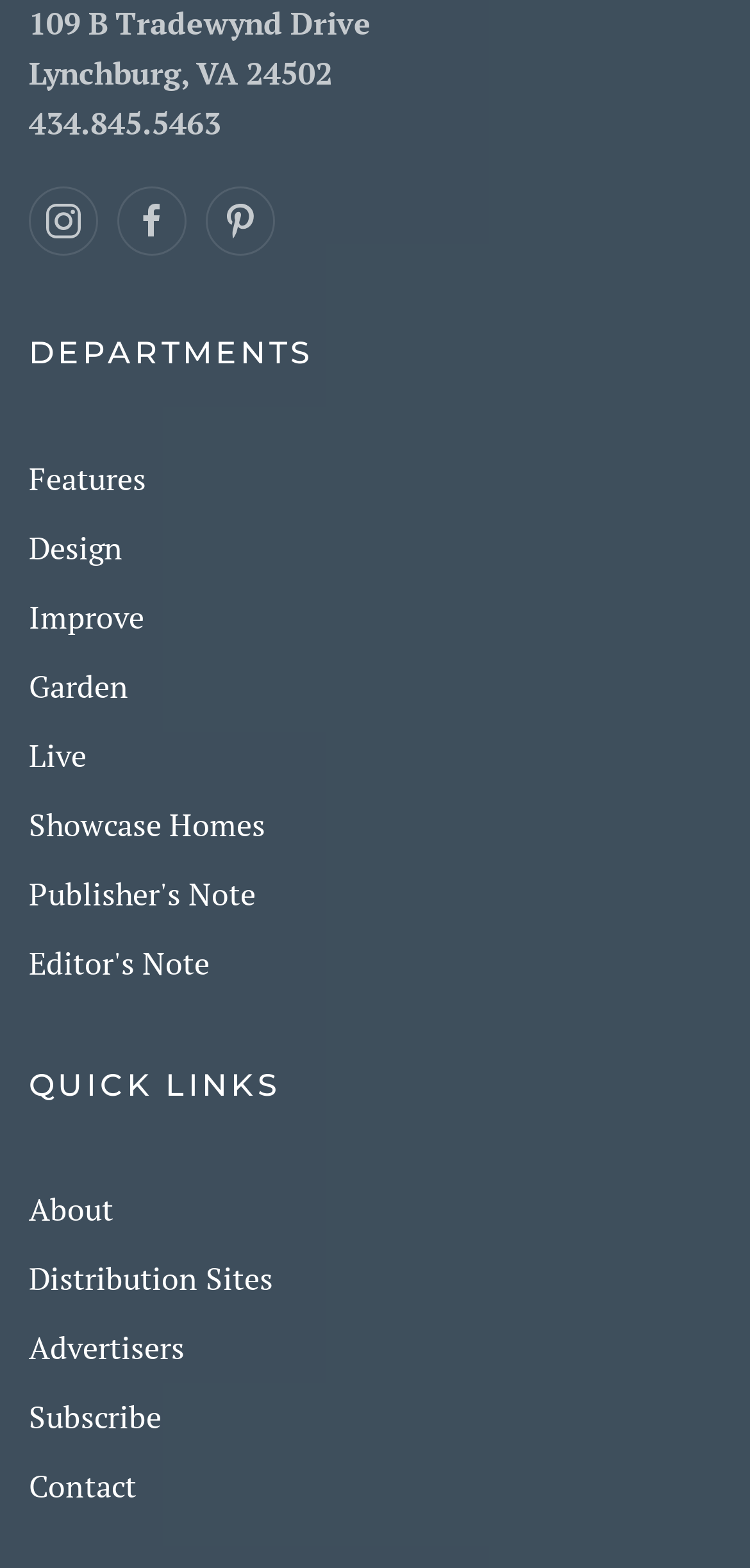Please find the bounding box coordinates of the element that you should click to achieve the following instruction: "visit the Features page". The coordinates should be presented as four float numbers between 0 and 1: [left, top, right, bottom].

[0.038, 0.289, 0.962, 0.321]